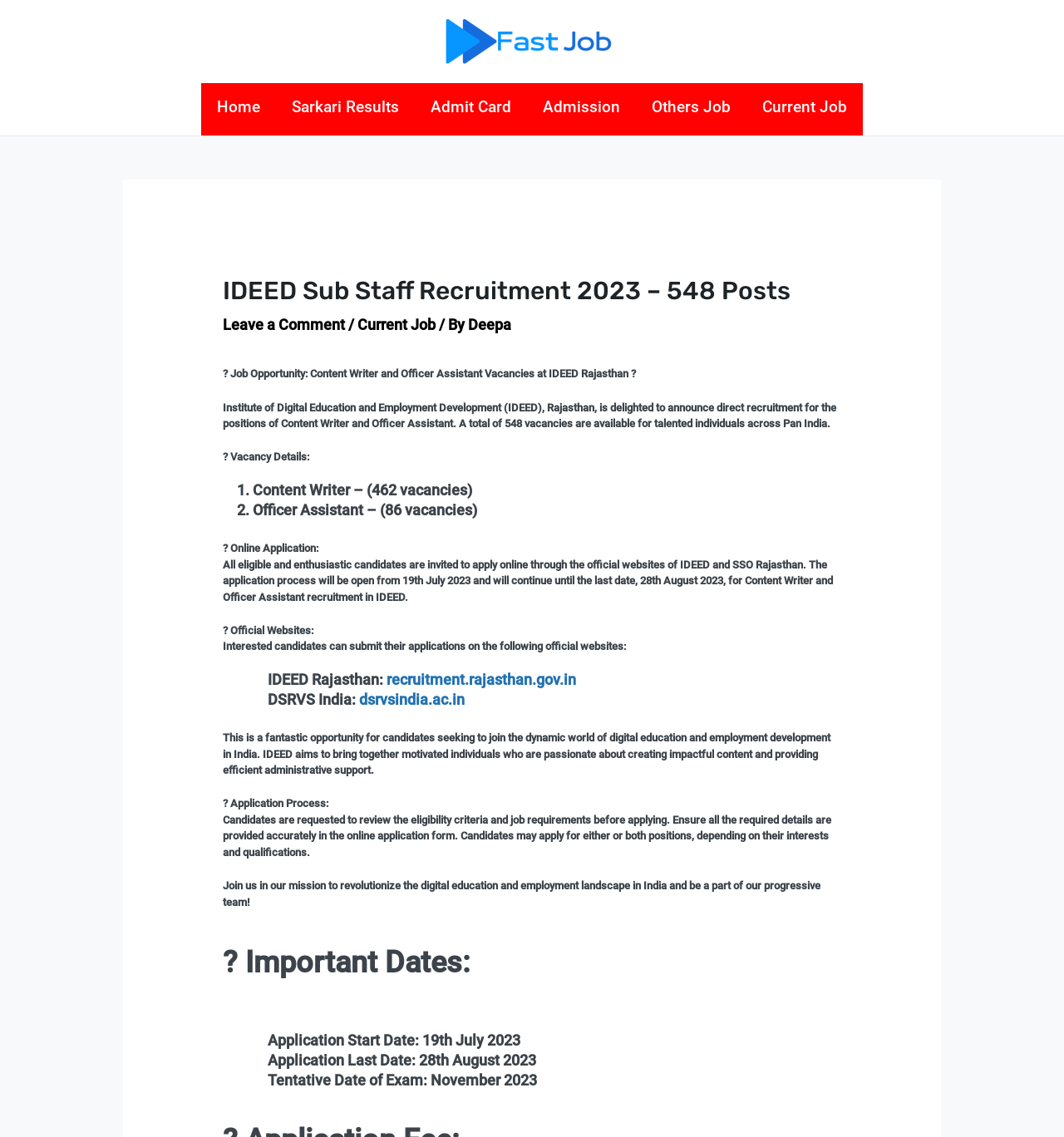Find the bounding box coordinates for the element described here: "Leave a Comment".

[0.209, 0.278, 0.324, 0.293]